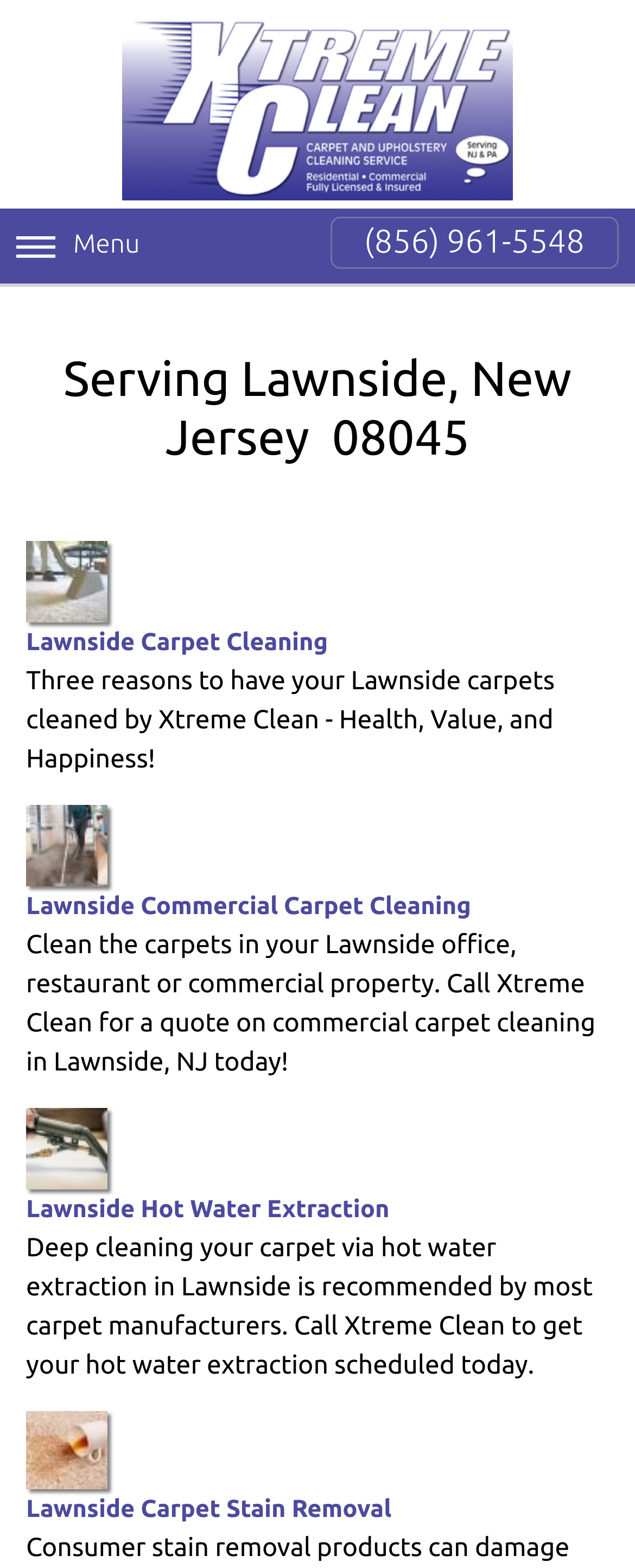Provide a brief response to the question using a single word or phrase: 
How many carpet cleaning services are listed on this page?

4